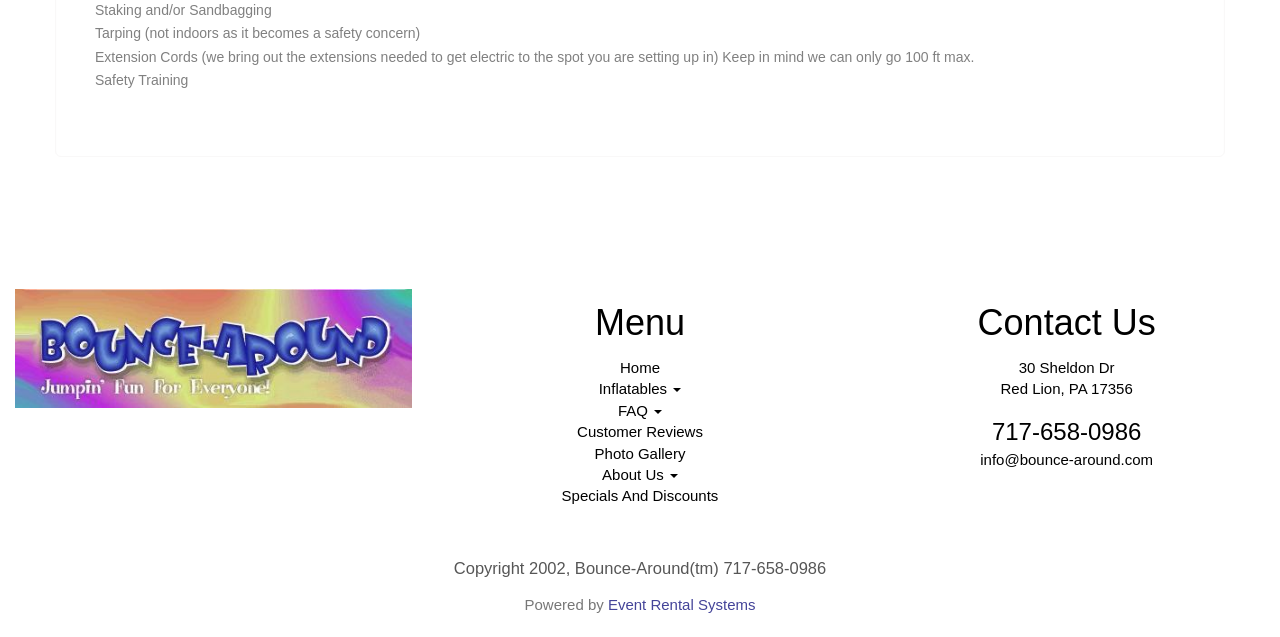Locate the bounding box coordinates of the element that should be clicked to execute the following instruction: "Click the '717-658-0986' link".

[0.775, 0.656, 0.892, 0.698]